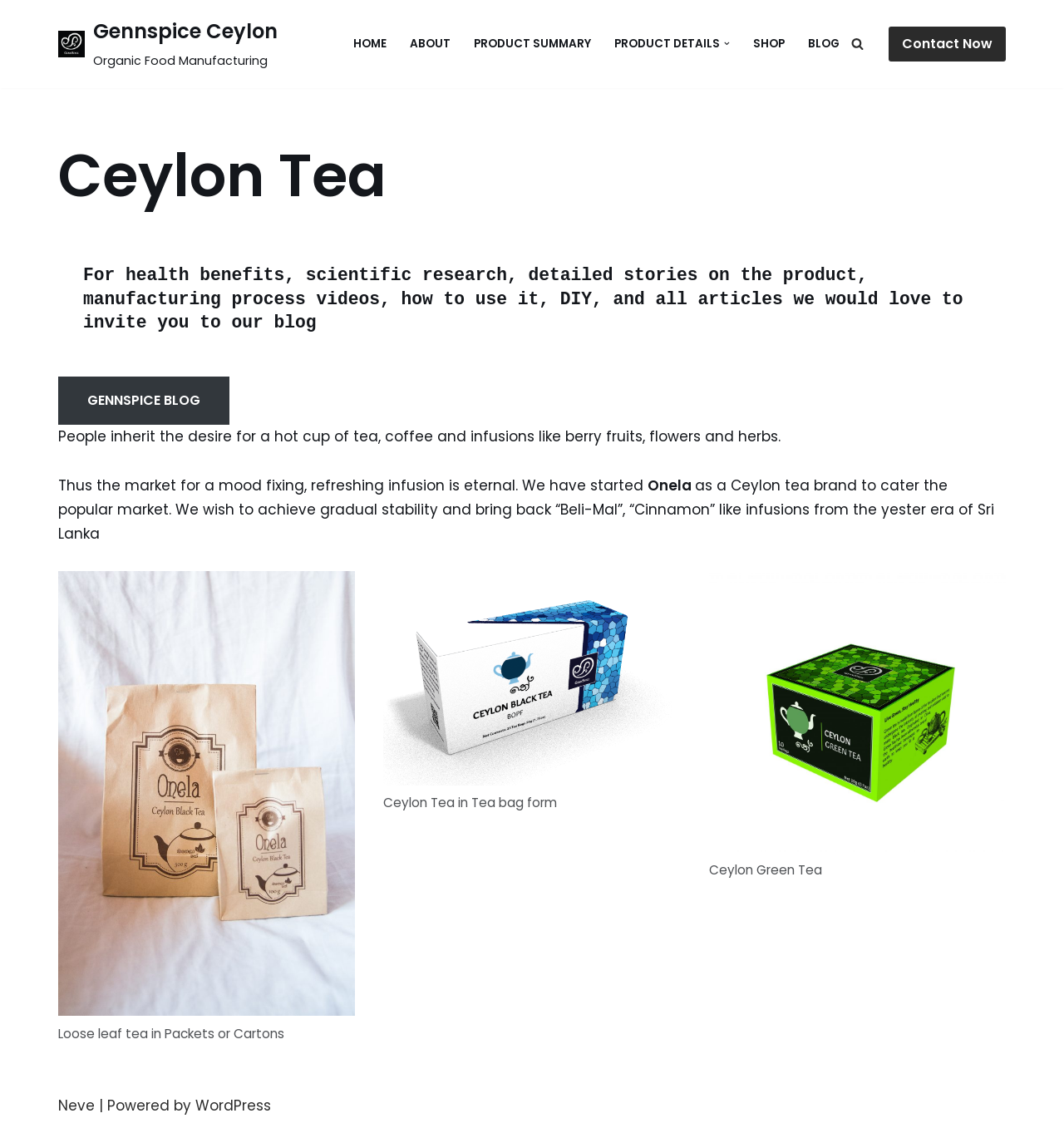Could you indicate the bounding box coordinates of the region to click in order to complete this instruction: "Search in the product".

None